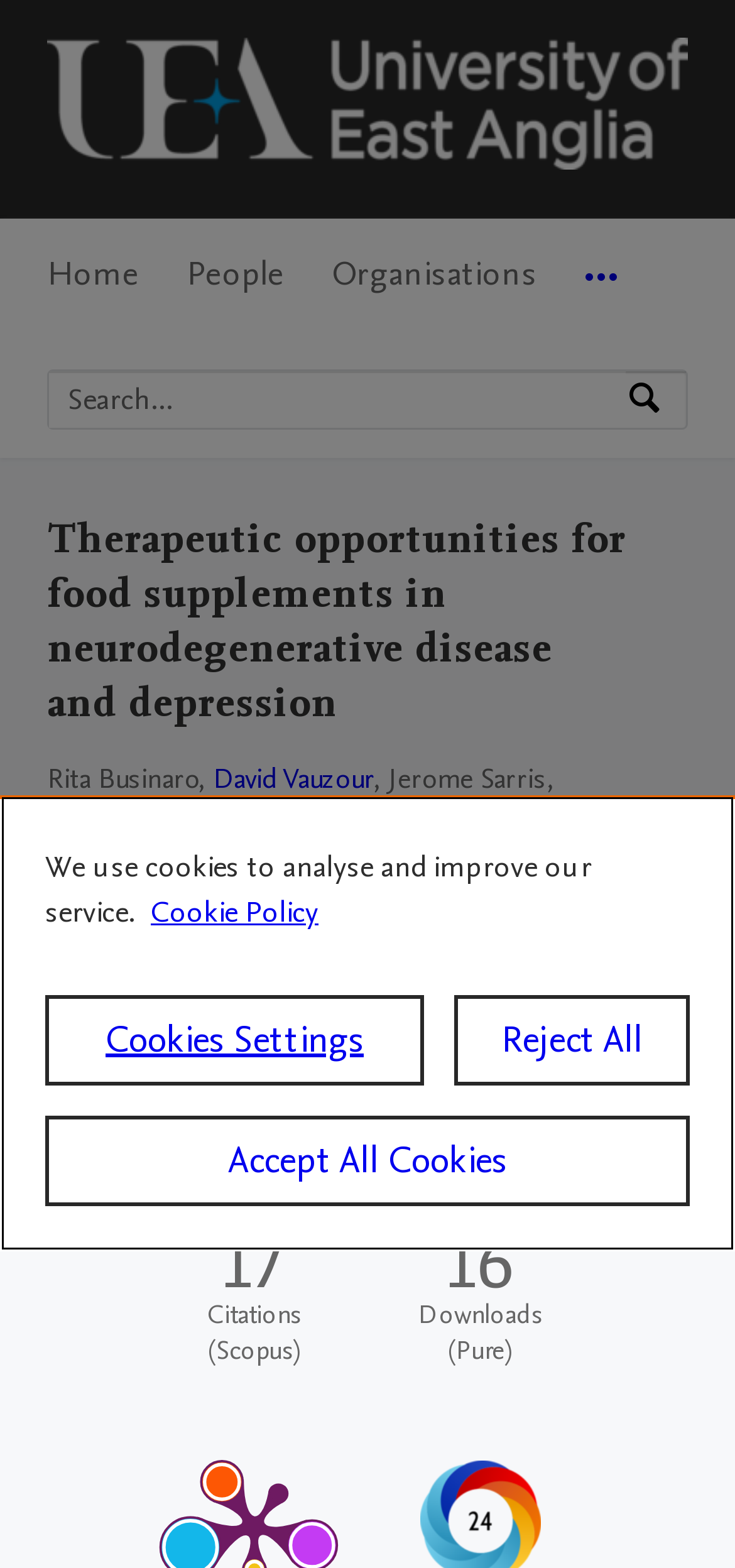What is the name of the medical school?
Look at the image and provide a short answer using one word or a phrase.

Norwich Medical School